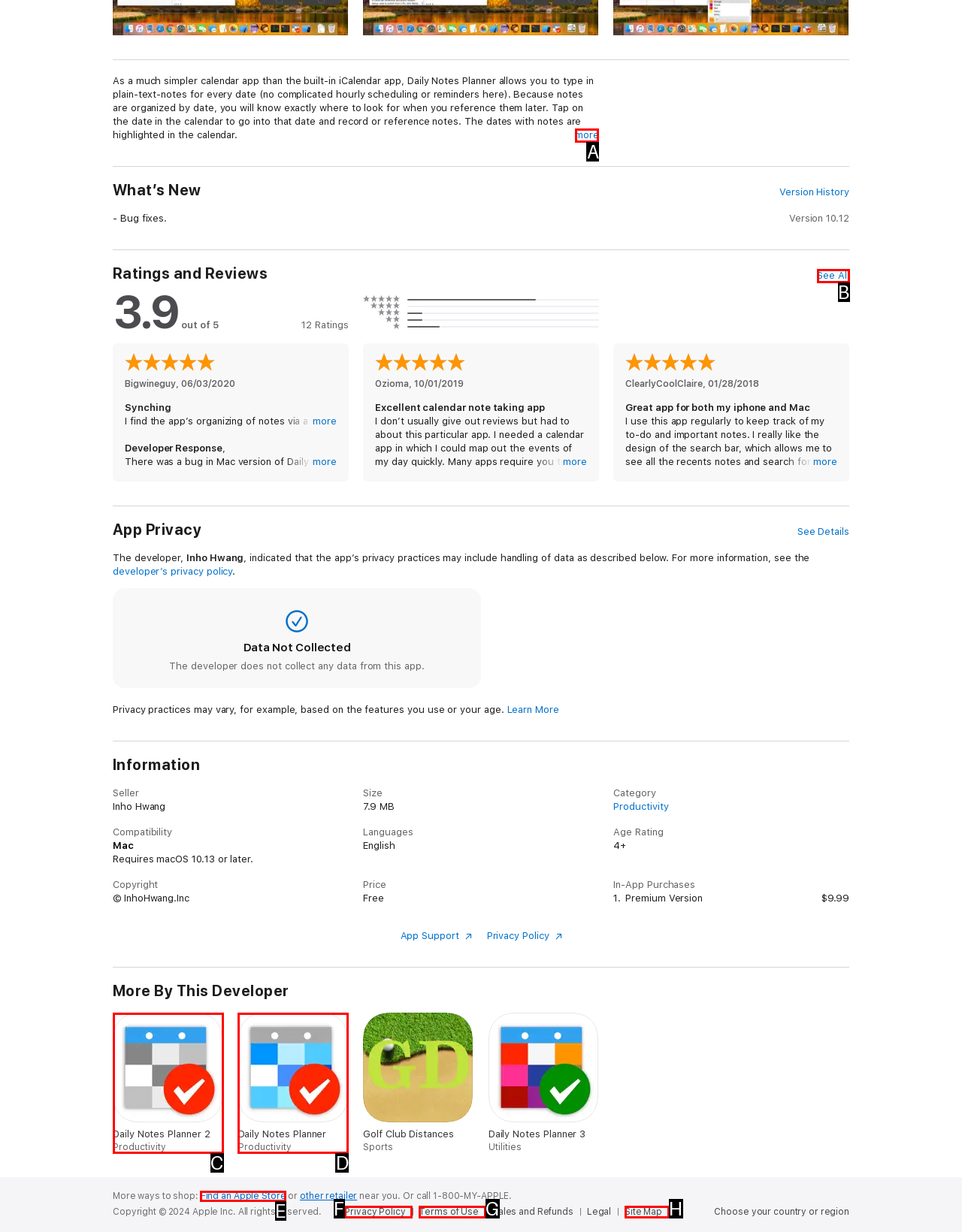Choose the letter of the UI element that aligns with the following description: Terms of Use
State your answer as the letter from the listed options.

G